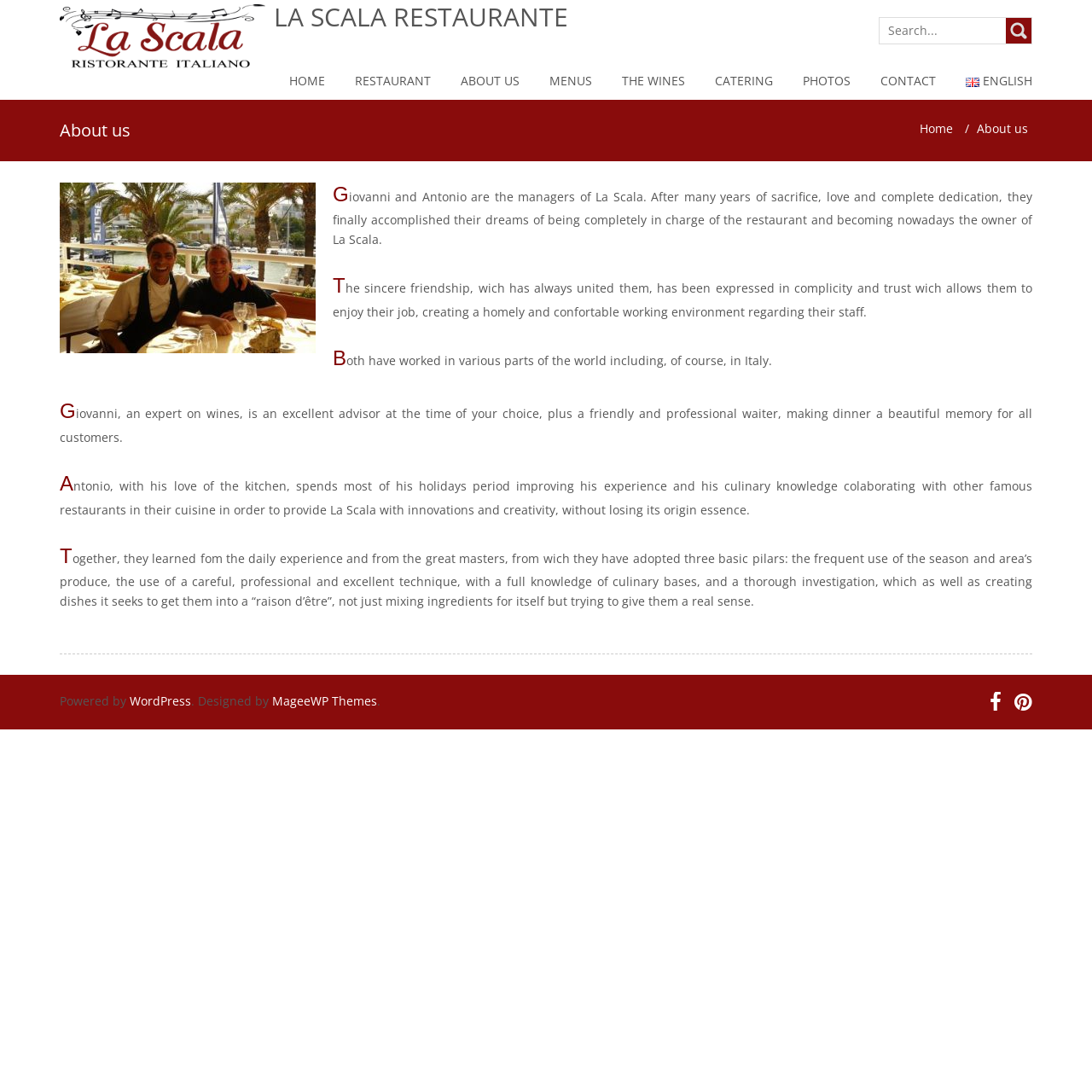Please identify the bounding box coordinates of the area that needs to be clicked to fulfill the following instruction: "Contact us."

None